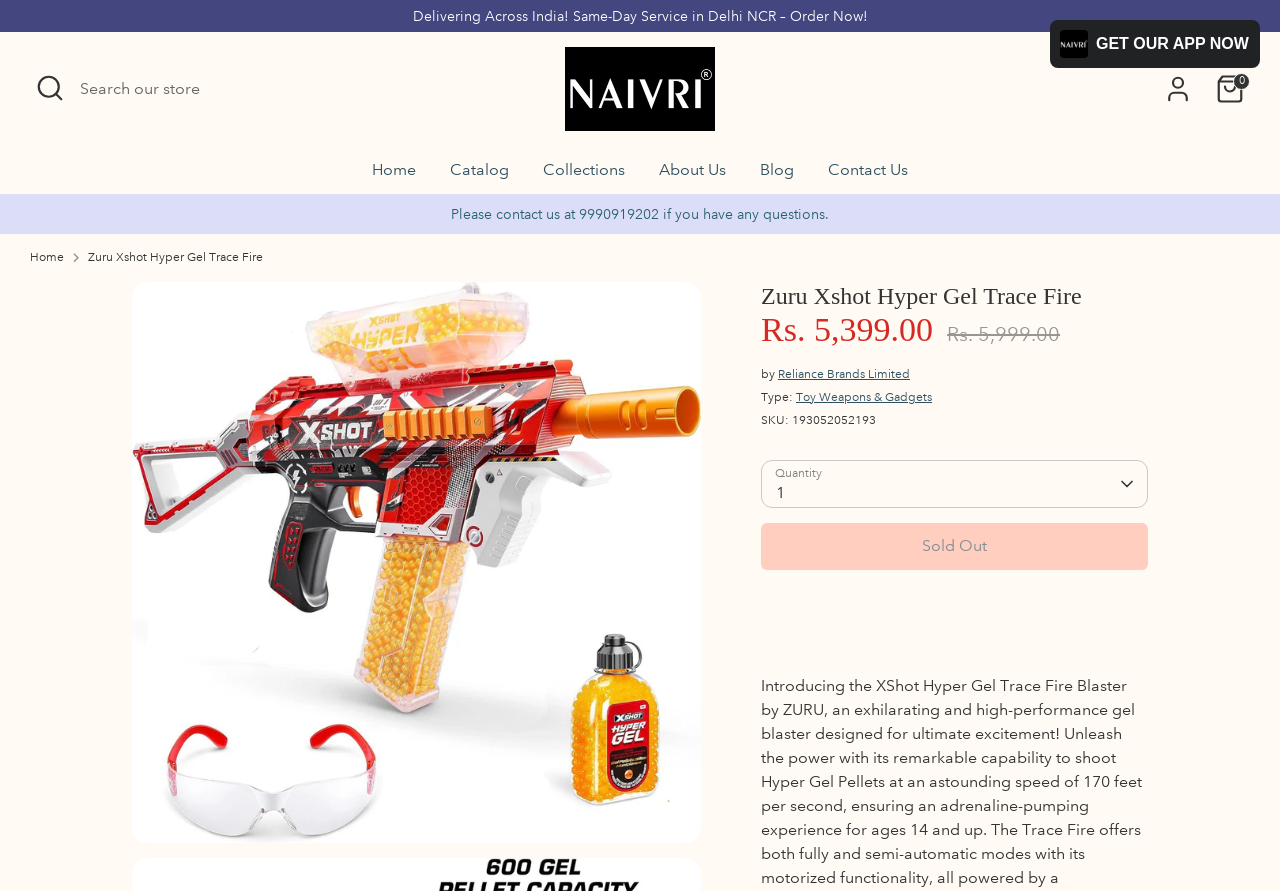What is the regular price of the product?
Using the image, elaborate on the answer with as much detail as possible.

I found the answer by looking at the pricing information section, where it says 'Regular price Rs. 5,999.00'. This suggests that the regular price of the product is Rs. 5,999.00.